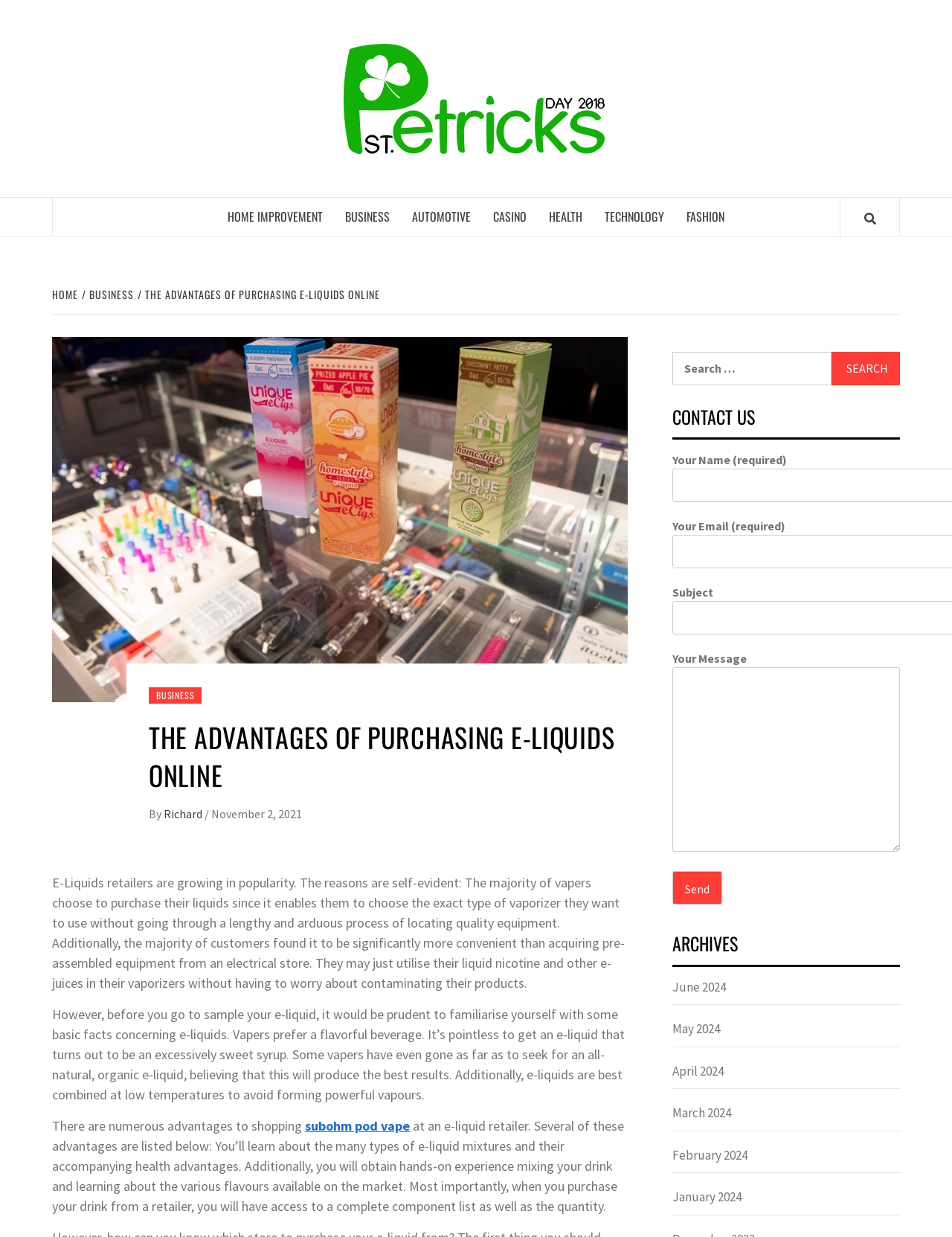What is the purpose of the contact form?
Please use the image to provide a one-word or short phrase answer.

To contact the website